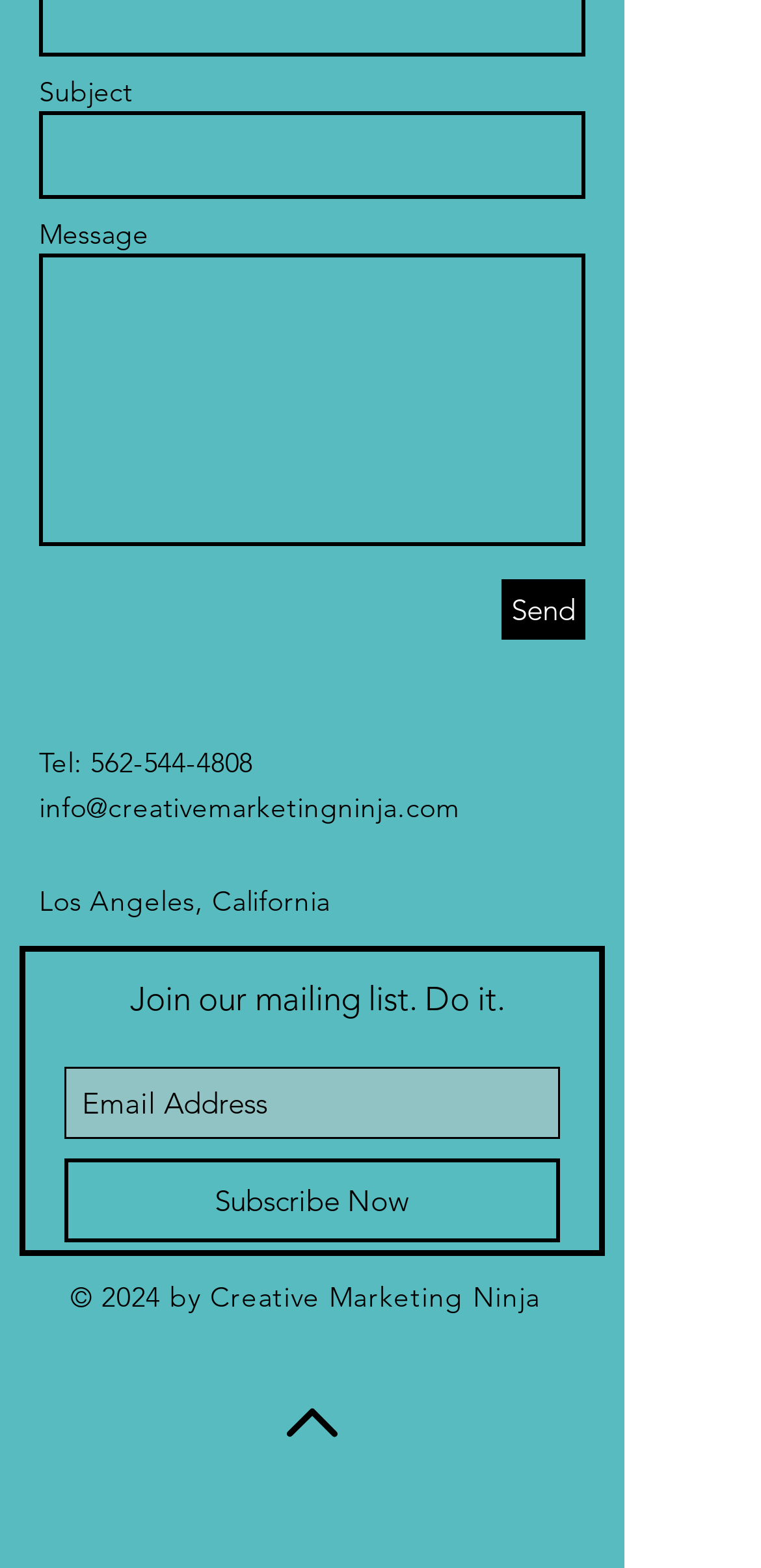What is required to subscribe to the mailing list?
Using the visual information from the image, give a one-word or short-phrase answer.

Email Address